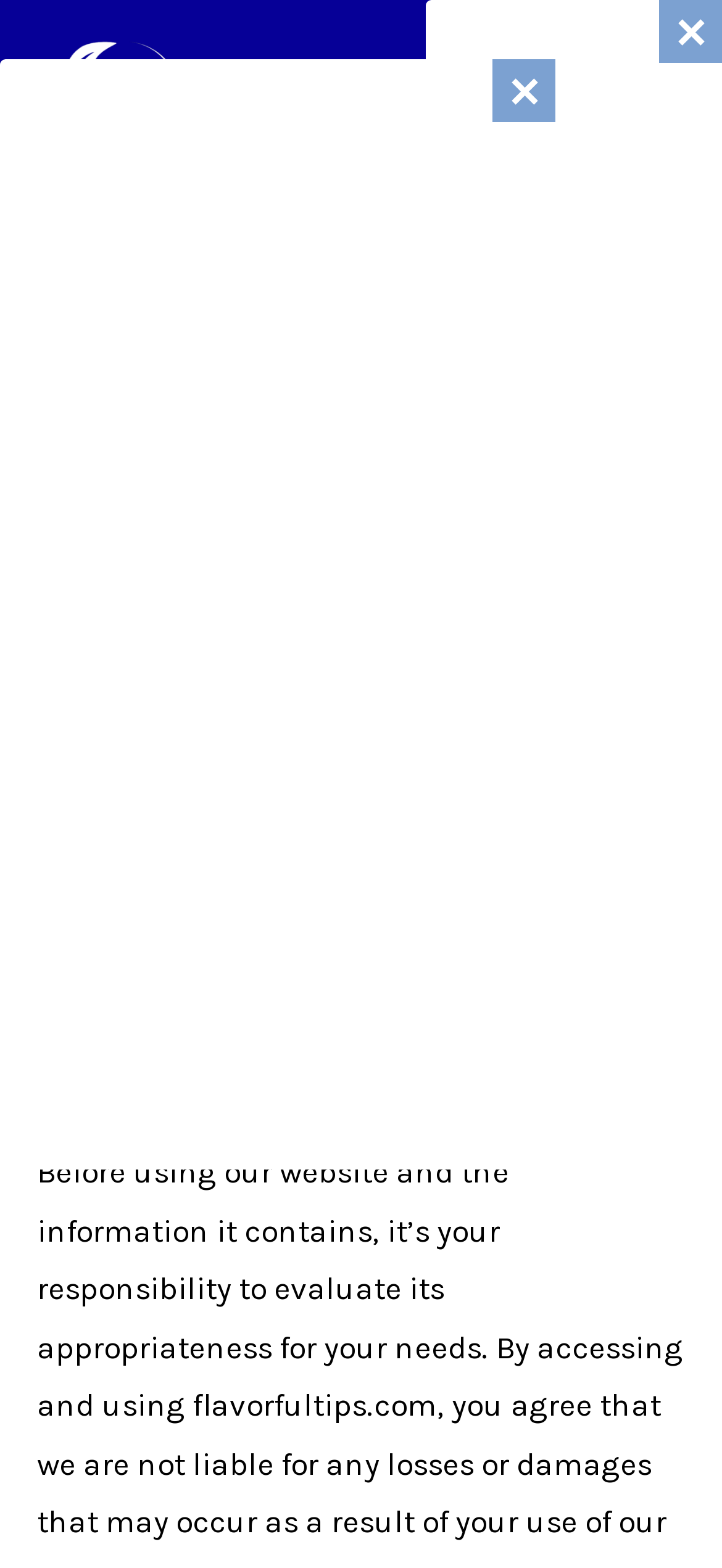Describe all the visual and textual components of the webpage comprehensively.

The webpage is about the disclaimer of flavorfultips.com. At the top left, there is a link to the website's homepage, accompanied by an image with the same name. Below this, there is a button labeled "Main Menu" on the top right. 

The main content of the disclaimer is divided into two paragraphs. The first paragraph is a brief message encouraging users to reach out to the website via email if they have any concerns or questions about the disclaimer. This paragraph is positioned below the link and image at the top left. 

The second paragraph is a longer text that explains the website's disclaimer policy. It states that the website provides content for educational purposes only and cannot ensure the accuracy, completeness, or reliability of the information. This paragraph is located below the first paragraph.